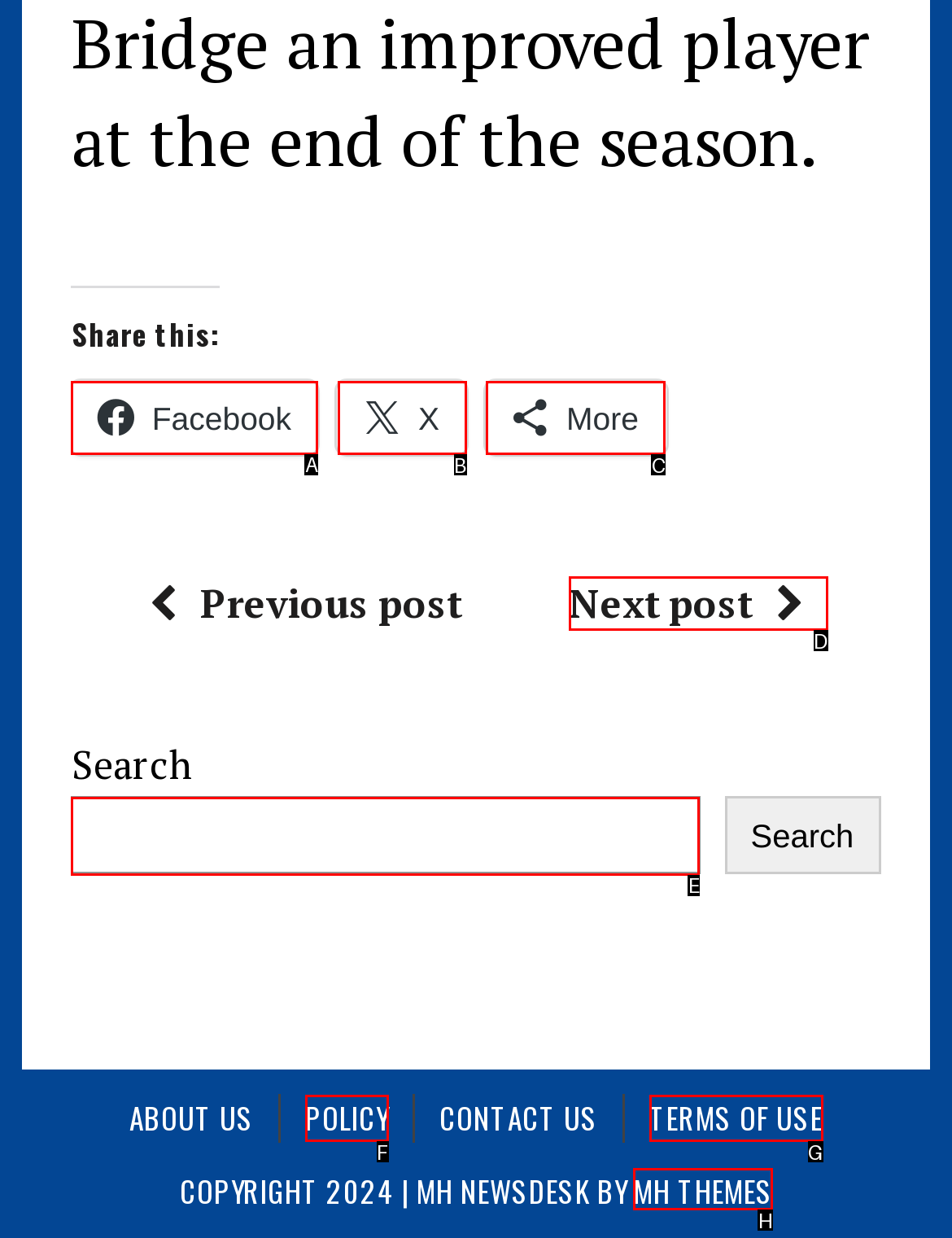Figure out which option to click to perform the following task: View recent post Creature from the Black Lagoon (1954)
Provide the letter of the correct option in your response.

None